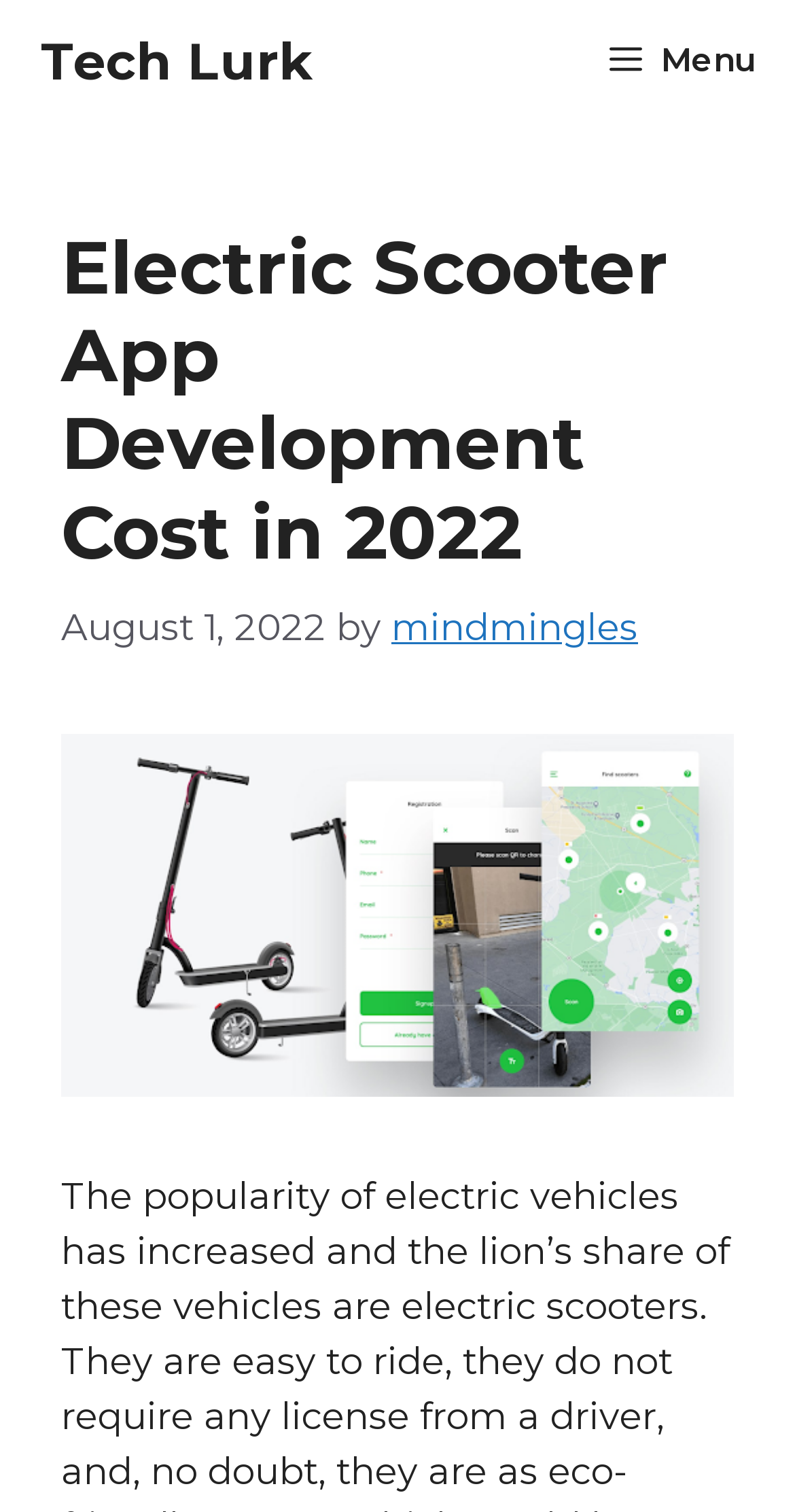Please extract the webpage's main title and generate its text content.

Electric Scooter App Development Cost in 2022